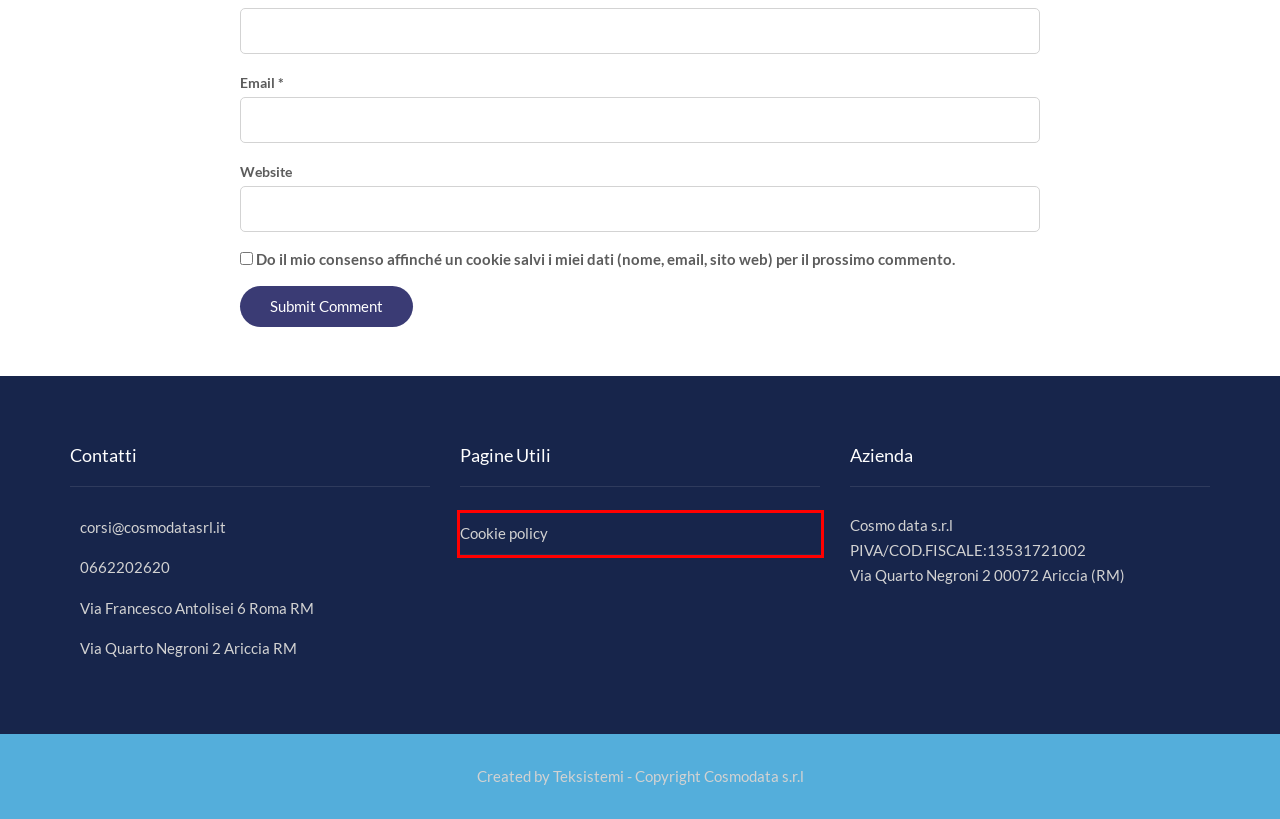Given a screenshot of a webpage with a red rectangle bounding box around a UI element, select the best matching webpage description for the new webpage that appears after clicking the highlighted element. The candidate descriptions are:
A. Contact 2 – Cosmodata
B. The Global Findex Database 2021
C. Cookie policy – Cosmodata
D. Giorgia Reali – Cosmodata
E. Corsi Gratuiti – Cosmodata
F. Cosmodata – Fai della formazione la chiave del tuo successo
G. Check Out The Top 25 Hottest Asian Women in 2024
H. Chi siamo – Cosmodata

C